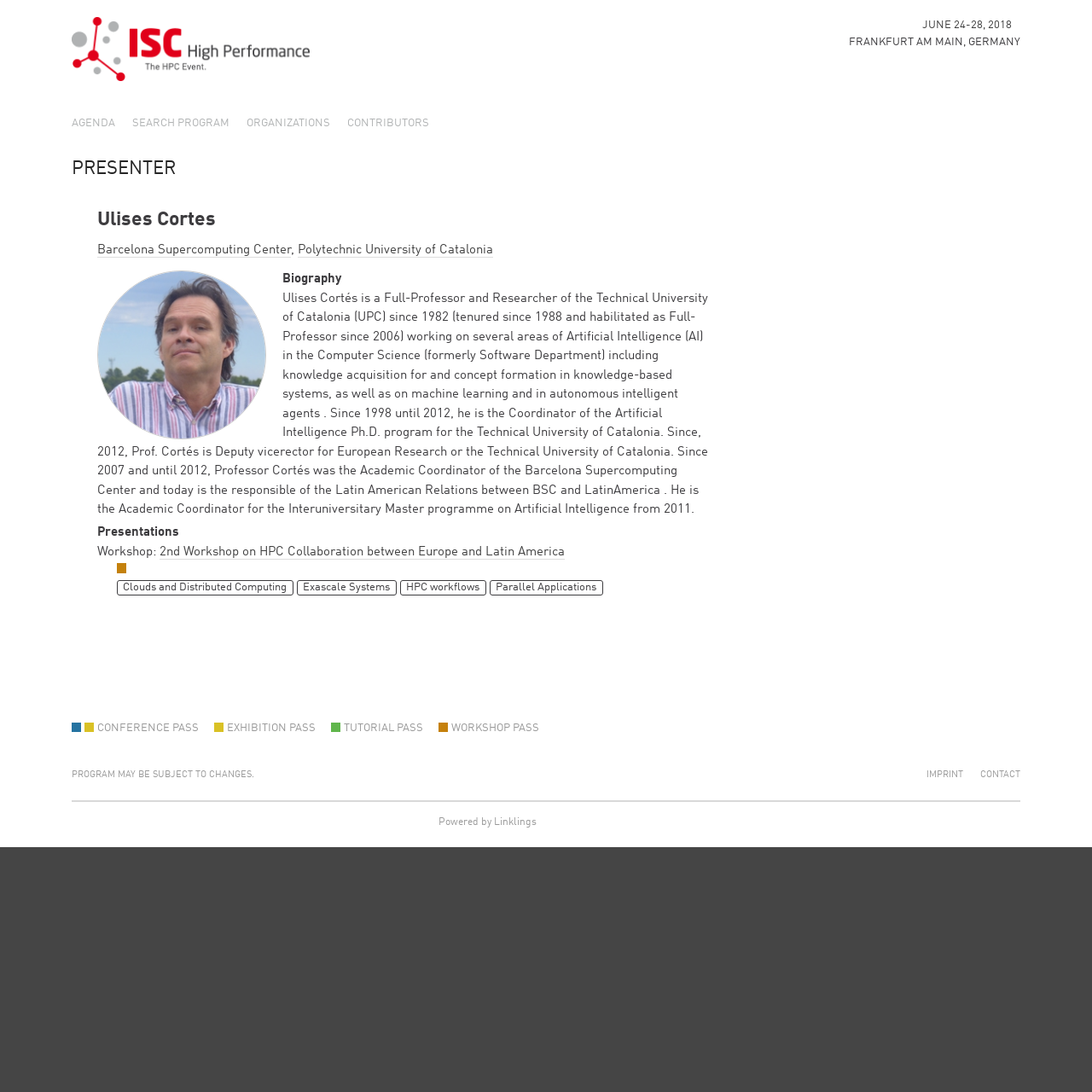Find and indicate the bounding box coordinates of the region you should select to follow the given instruction: "search the PROGRAM".

[0.121, 0.098, 0.21, 0.129]